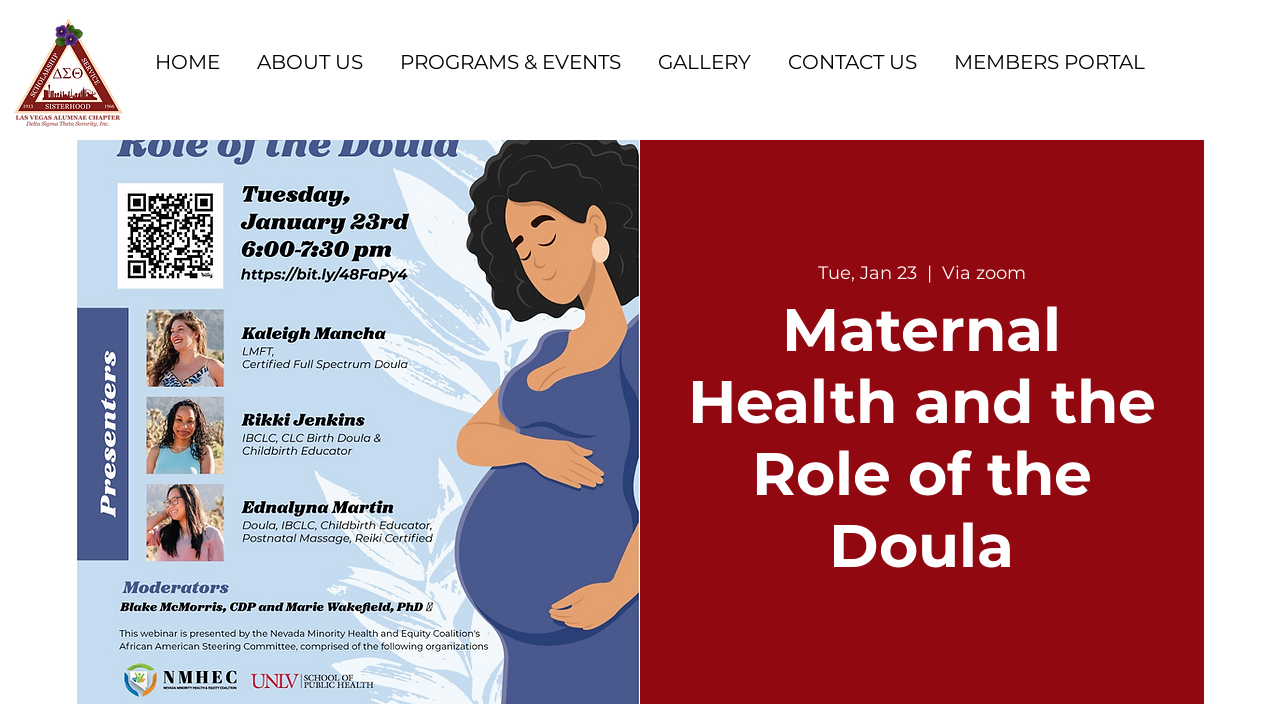Explain the webpage in detail, including its primary components.

The webpage is about Maternal Health and the Role of the Doula, presented by Physical & Mental Health. At the top left corner, there is an LVAC logo, which is a red lettering transparent image. 

Below the logo, there is a navigation menu that spans across the top of the page, containing links to HOME, ABOUT US, PROGRAMS & EVENTS, GALLERY, CONTACT US, and MEMBERS PORTAL. 

On the main content area, there is a large image related to Maternal Health and the Role of the Doula, taking up most of the page. Above the image, there is a heading with the same title, "Maternal Health and the Role of the Doula". 

To the right of the image, there is a section with text indicating the event details, including the date "Tue, Jan 23", a separator "|", and the event location "Via zoom".